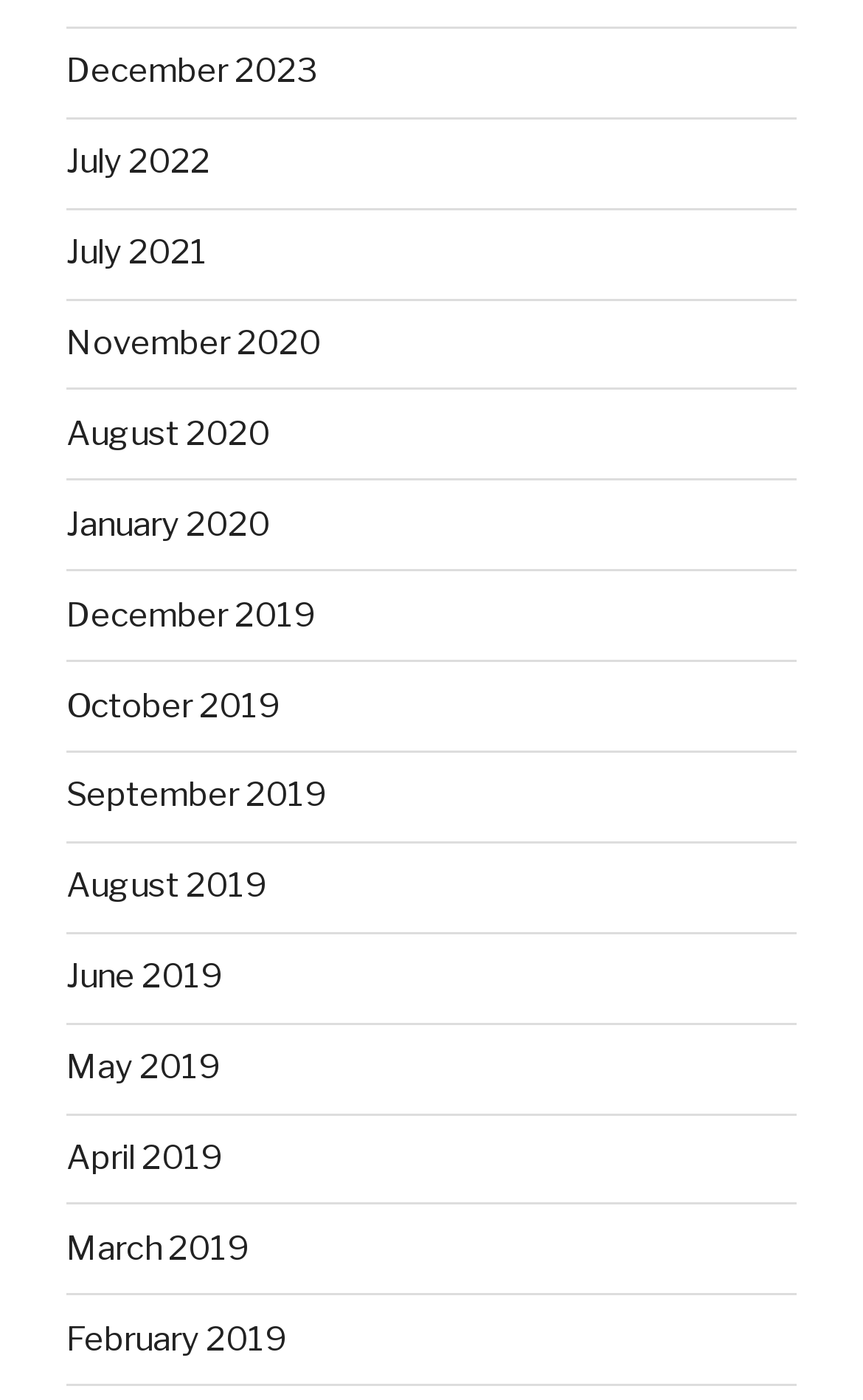Identify the bounding box coordinates of the section that should be clicked to achieve the task described: "Like post #15".

None